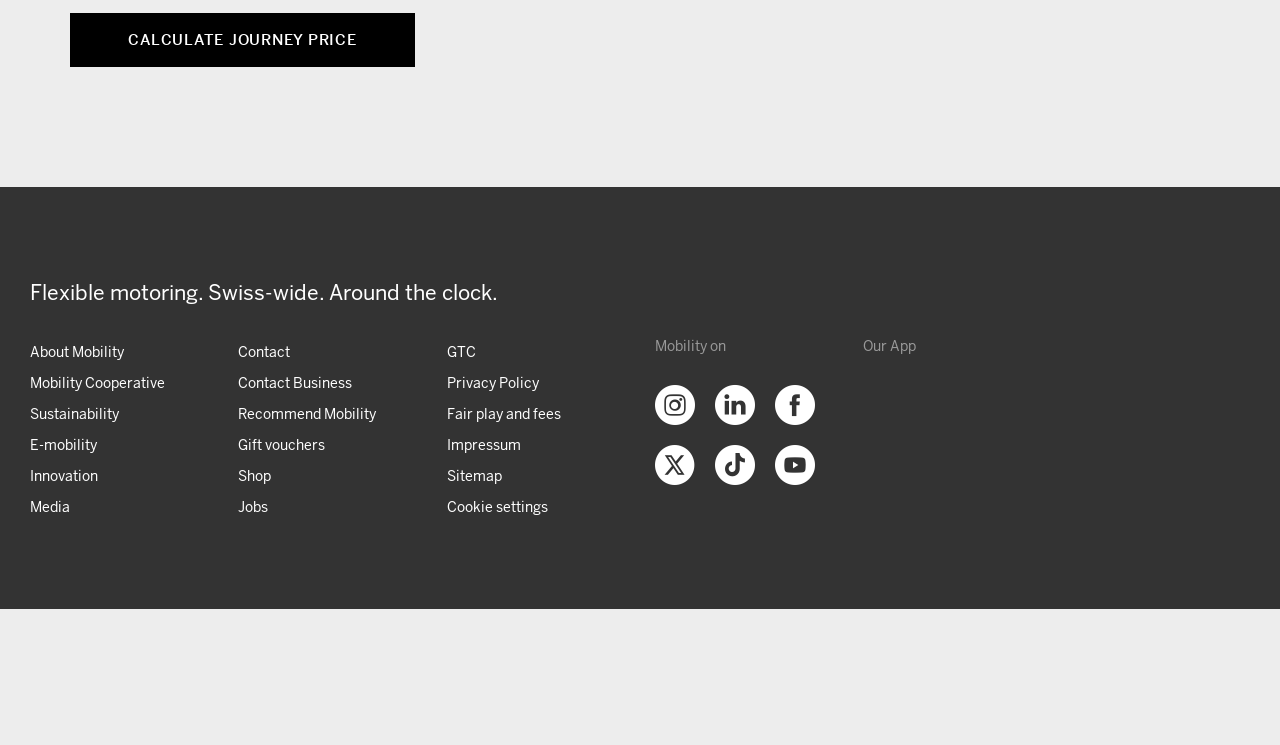Pinpoint the bounding box coordinates of the clickable element needed to complete the instruction: "Visit the website". The coordinates should be provided as four float numbers between 0 and 1: [left, top, right, bottom].

None